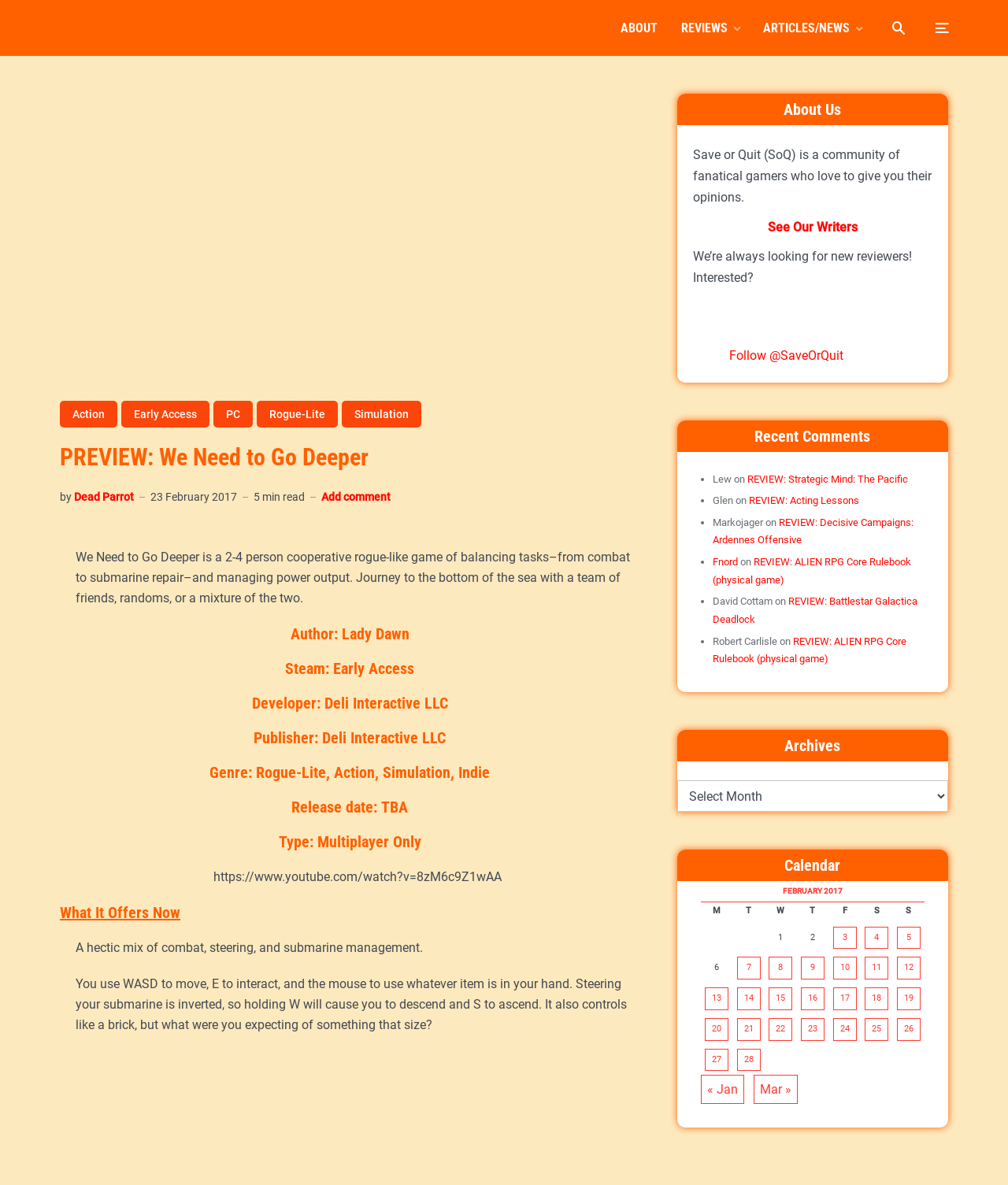Respond to the following question using a concise word or phrase: 
What is the name of the community of fanatical gamers?

Save or Quit